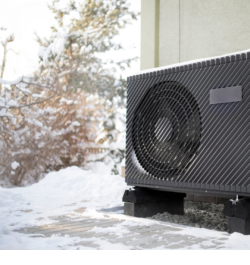Answer the question in one word or a short phrase:
What is the surrounding environment like?

cold climate